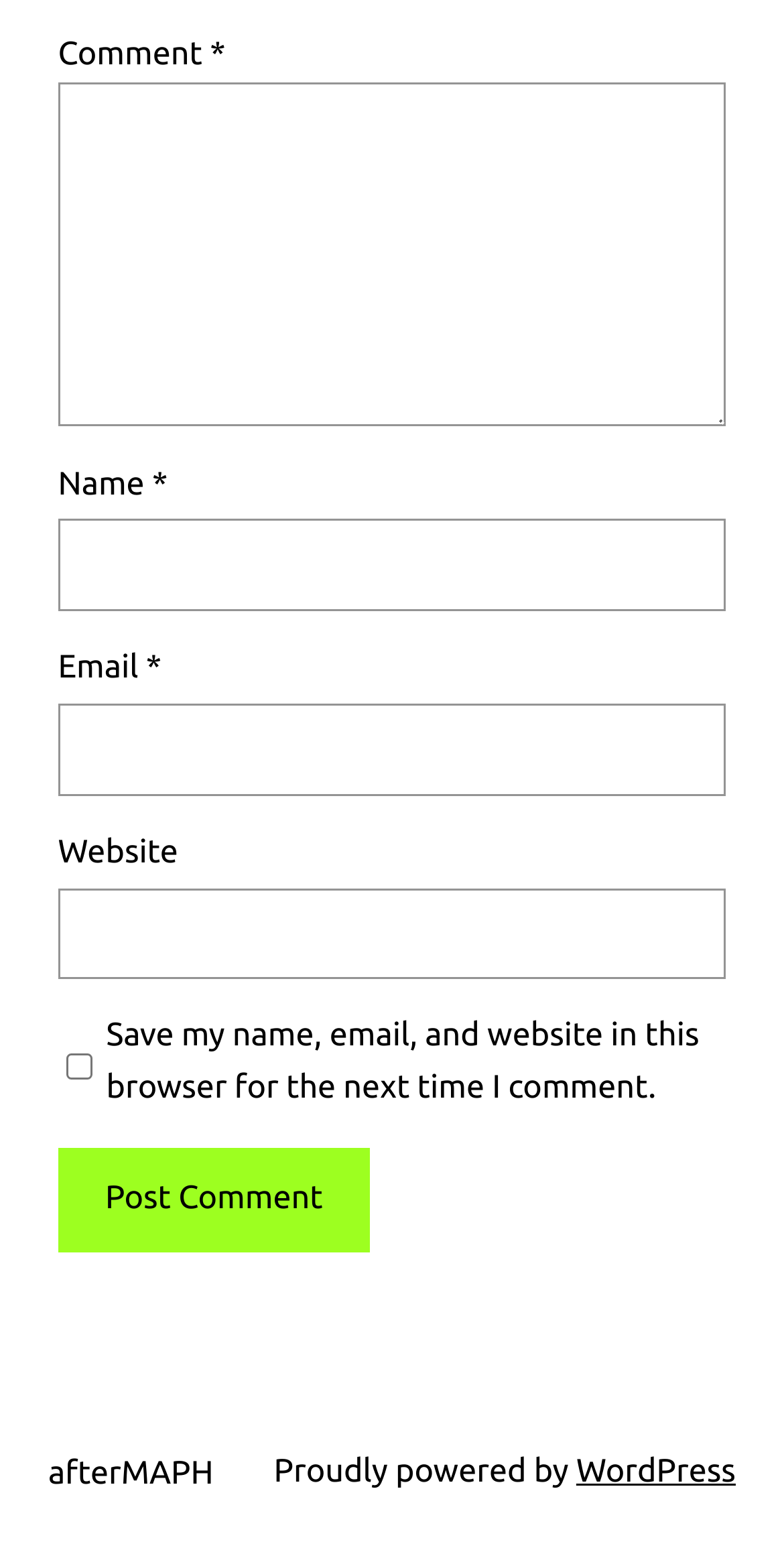Respond to the question below with a single word or phrase: What is the text of the link at the bottom of the page?

WordPress